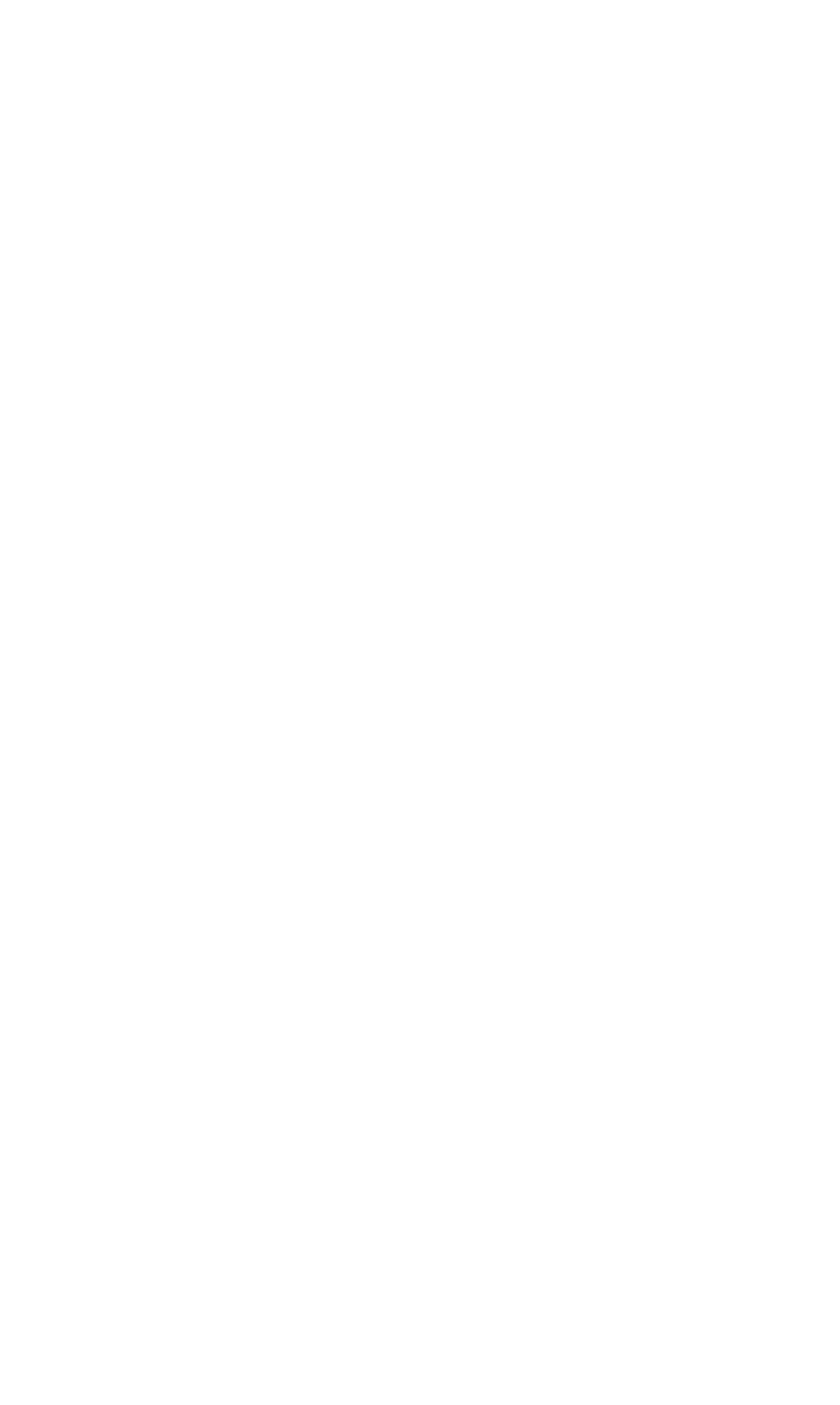What is the theme of the webpage?
Offer a detailed and exhaustive answer to the question.

By analyzing the text of the links, we can determine that the theme of the webpage is related to economics, as the links mention topics such as wages, GDP growth, and central banks.